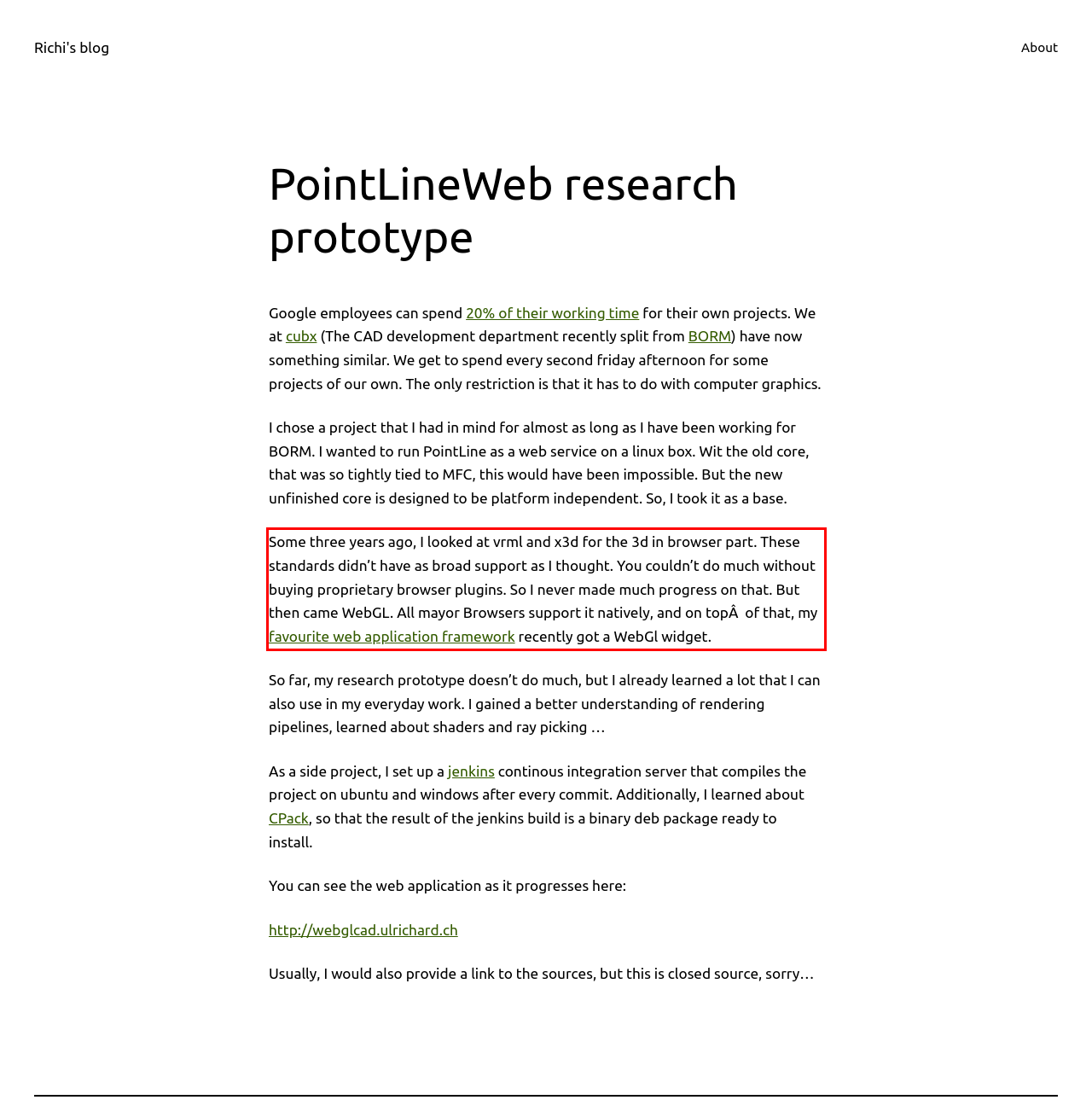Identify the text within the red bounding box on the webpage screenshot and generate the extracted text content.

Some three years ago, I looked at vrml and x3d for the 3d in browser part. These standards didn’t have as broad support as I thought. You couldn’t do much without buying proprietary browser plugins. So I never made much progress on that. But then came WebGL. All mayor Browsers support it natively, and on topÂ of that, my favourite web application framework recently got a WebGl widget.